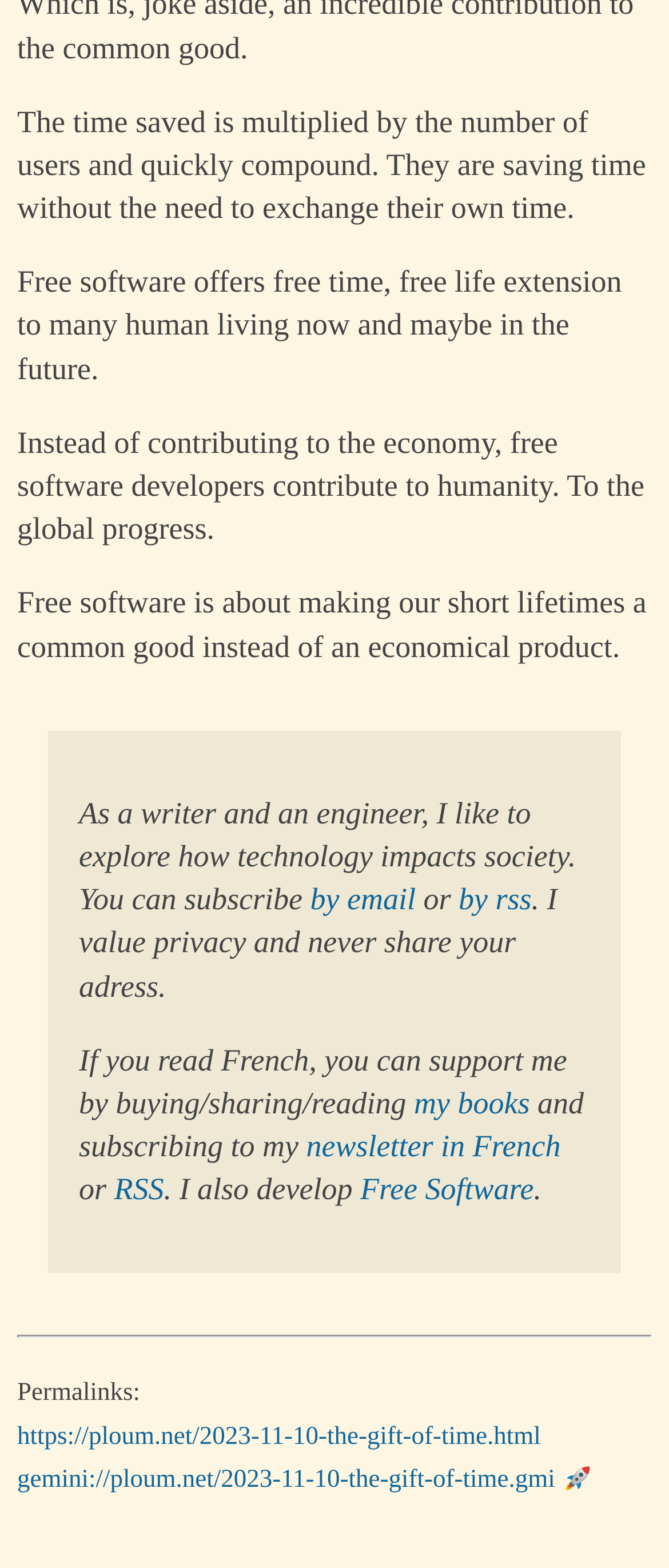Based on the element description gemini://ploum.net/2023-11-10-the-gift-of-time.gmi, identify the bounding box coordinates for the UI element. The coordinates should be in the format (top-left x, top-left y, bottom-right x, bottom-right y) and within the 0 to 1 range.

[0.026, 0.927, 0.888, 0.961]